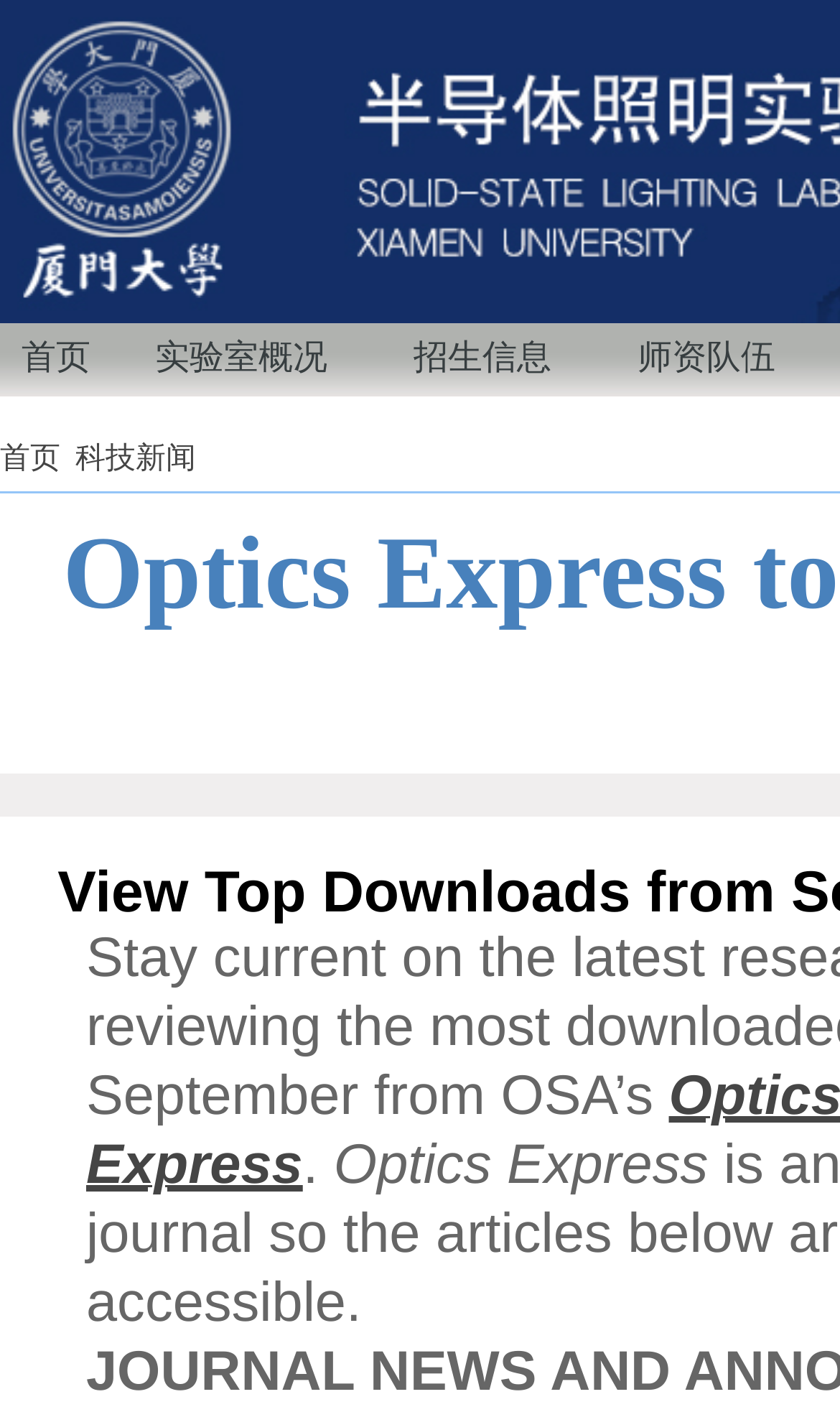Using the format (top-left x, top-left y, bottom-right x, bottom-right y), provide the bounding box coordinates for the described UI element. All values should be floating point numbers between 0 and 1: 首页

[0.0, 0.23, 0.133, 0.282]